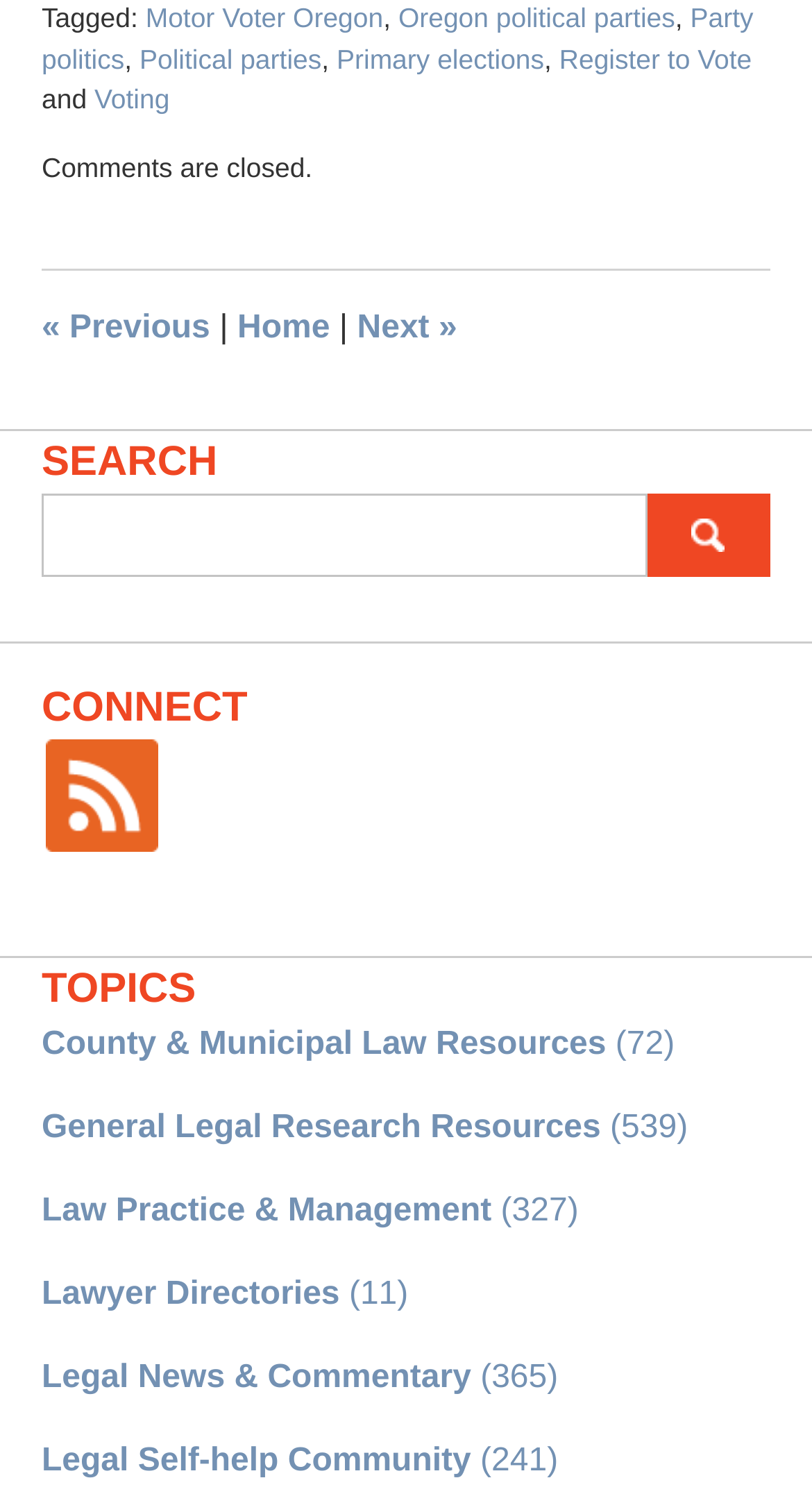Specify the bounding box coordinates of the area to click in order to execute this command: 'Search for something'. The coordinates should consist of four float numbers ranging from 0 to 1, and should be formatted as [left, top, right, bottom].

[0.051, 0.328, 0.949, 0.395]